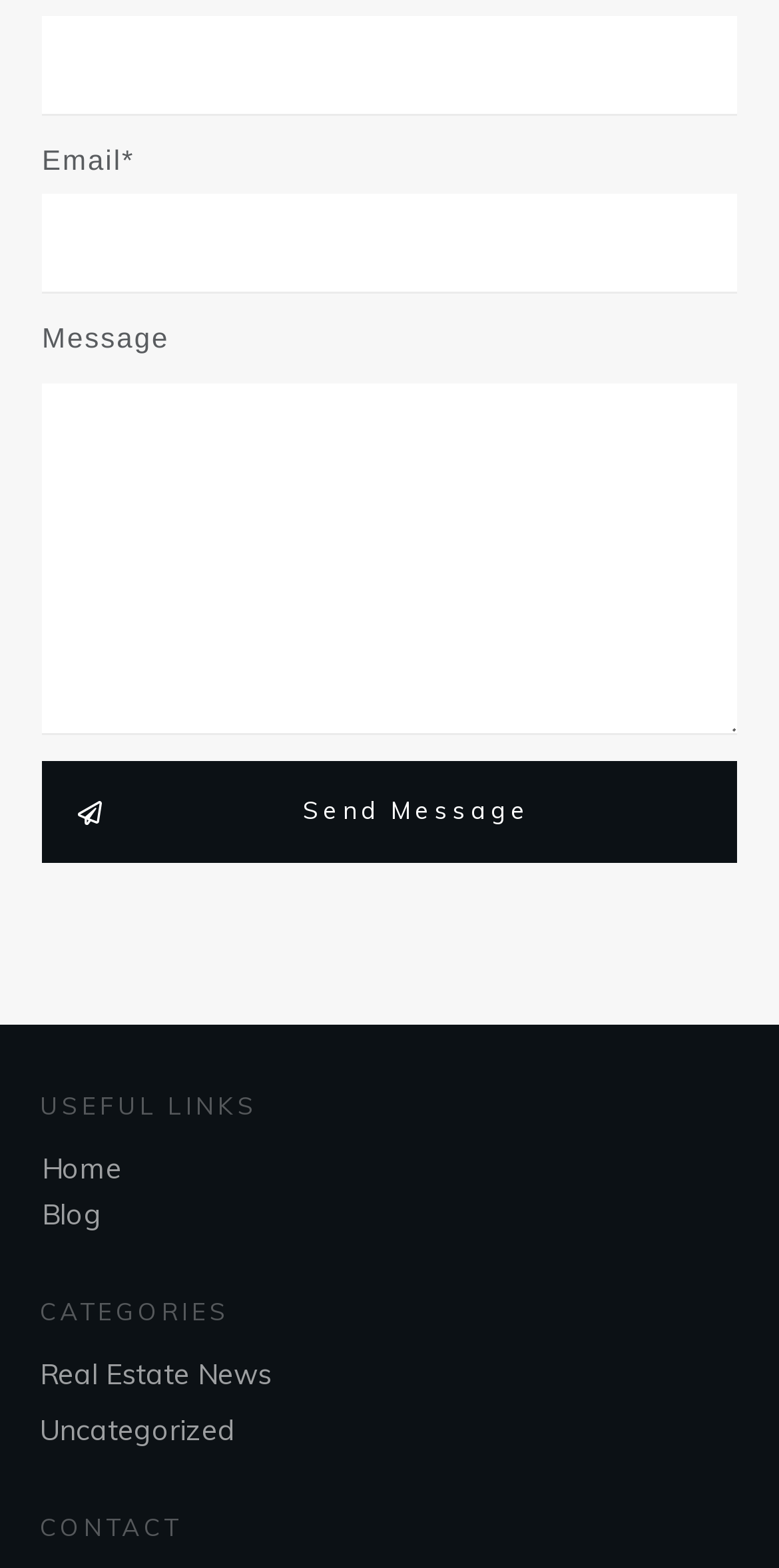Please examine the image and answer the question with a detailed explanation:
What categories are listed on the webpage?

The webpage has a section labeled 'CATEGORIES' which lists two categories: 'Real Estate News' and 'Uncategorized'. These categories are likely related to the blog or news content on the webpage.